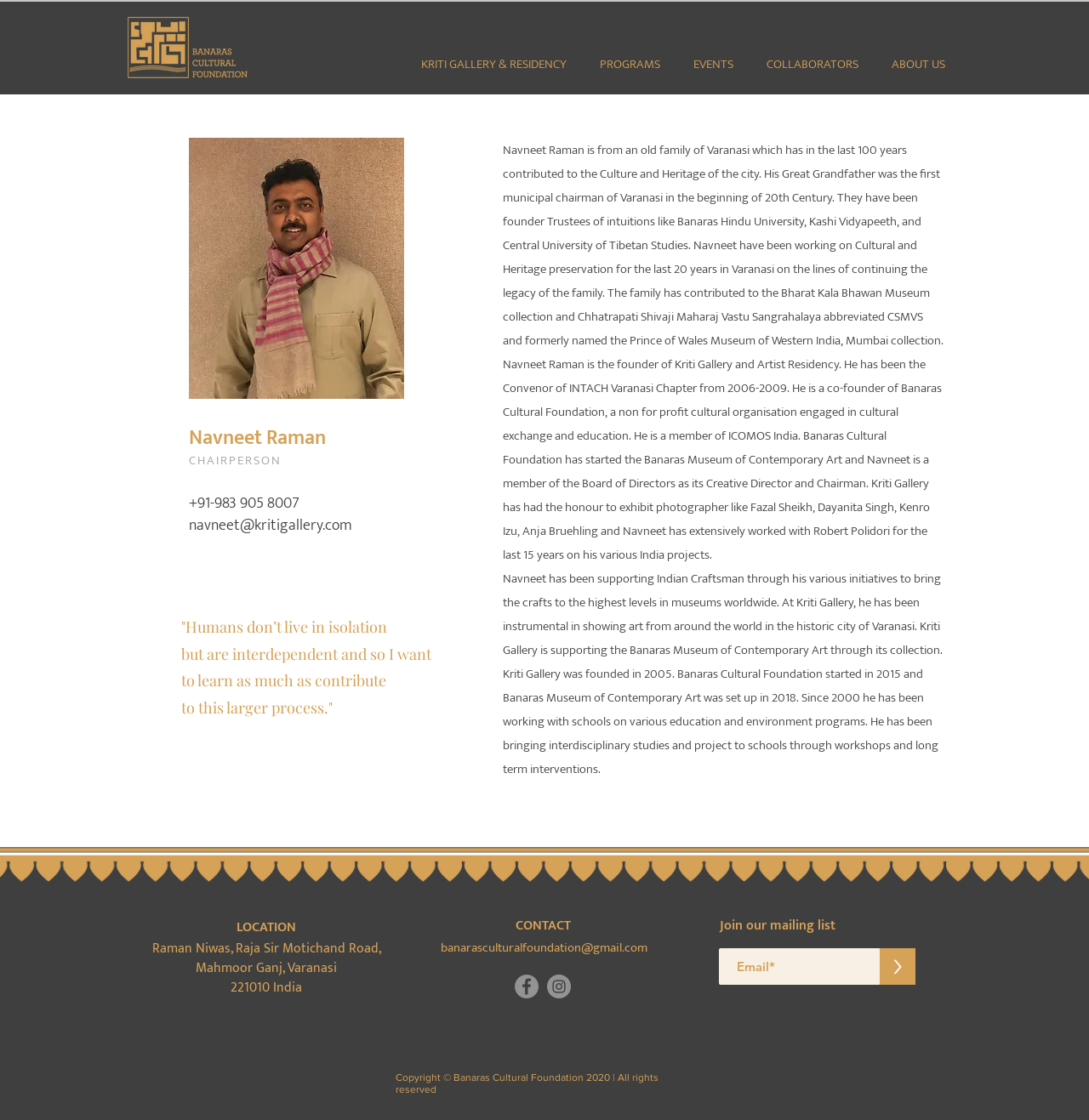Bounding box coordinates should be provided in the format (top-left x, top-left y, bottom-right x, bottom-right y) with all values between 0 and 1. Identify the bounding box for this UI element: ABOUT US

[0.803, 0.039, 0.883, 0.077]